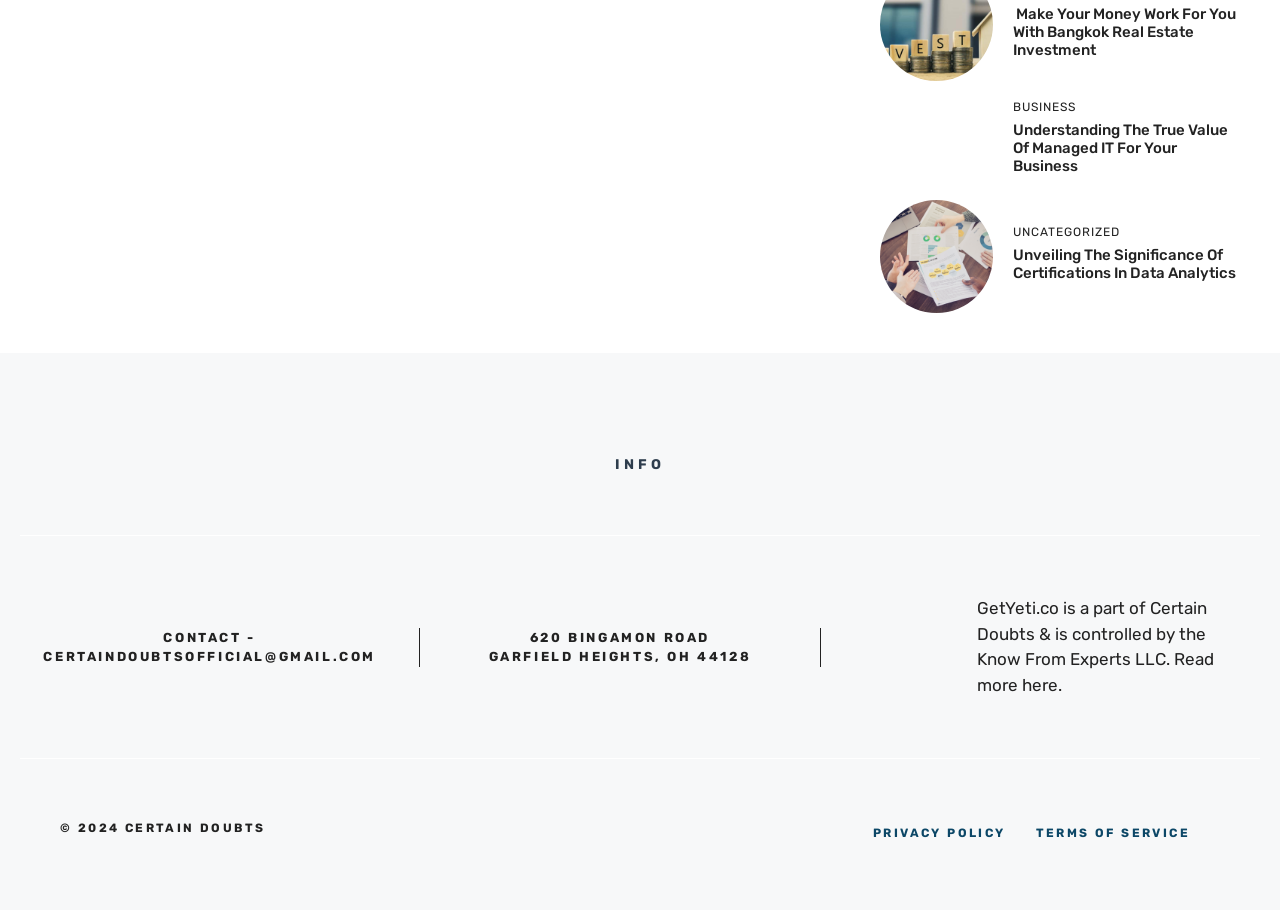Using the element description provided, determine the bounding box coordinates in the format (top-left x, top-left y, bottom-right x, bottom-right y). Ensure that all values are floating point numbers between 0 and 1. Element description: PRIVACY POLICY

[0.682, 0.906, 0.786, 0.926]